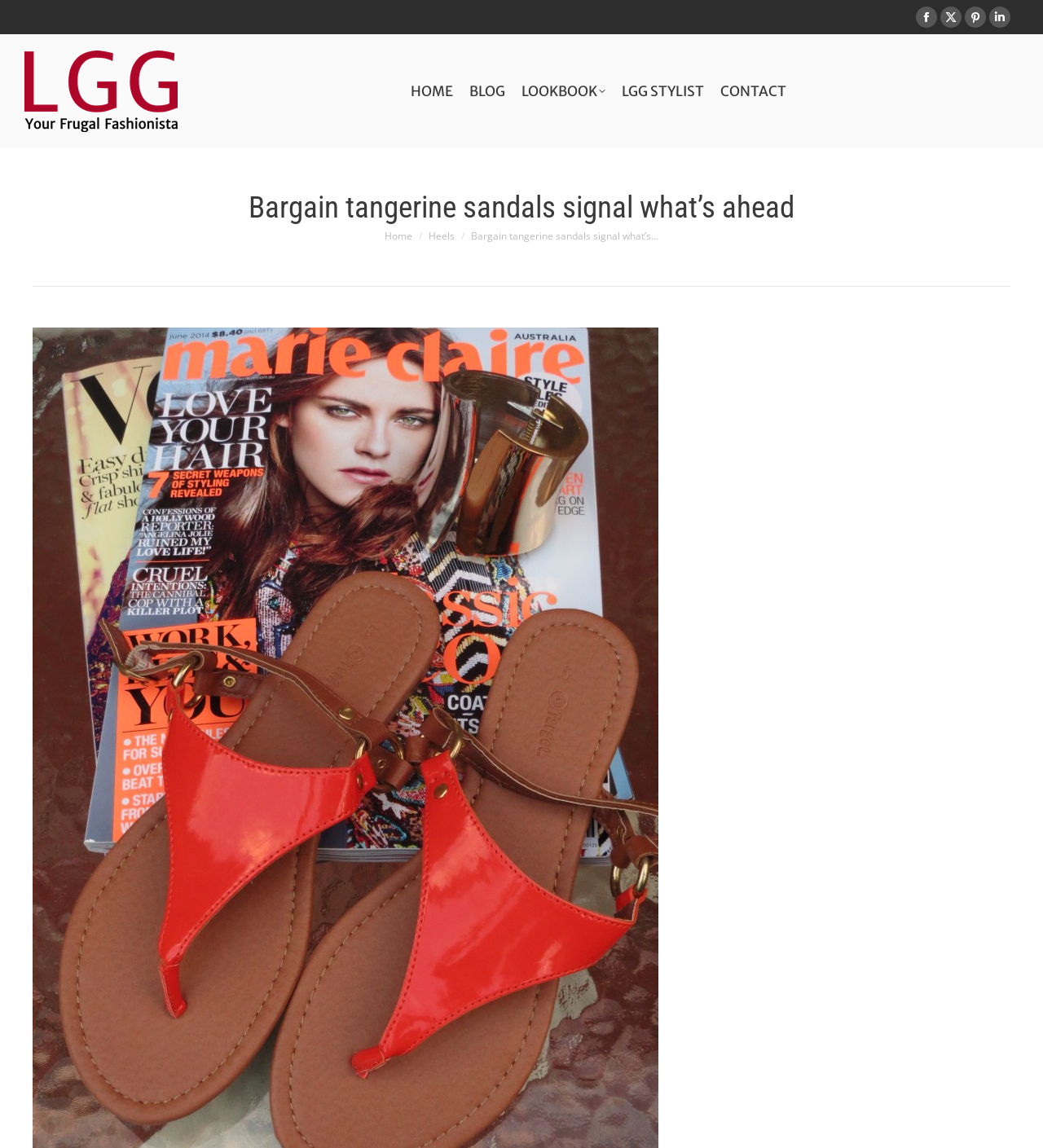Generate a detailed explanation of the webpage's features and information.

The webpage appears to be a fashion blog, specifically discussing tangerine-colored sandals. At the top right corner, there are four social media links to Facebook, X, Pinterest, and Linkedin. Below these links, there is a logo of "Looking Good Girls" with an image, followed by a navigation menu with links to "HOME", "BLOG", "LOOKBOOK", "LGG STYLIST", and "CONTACT".

The main content of the page is a blog post titled "Bargain tangerine sandals signal what’s ahead", which is a heading located near the top center of the page. Below the title, there is a breadcrumb navigation with links to "Home" and "Heels", indicating the post's category. The post's content is summarized as "Bargain tangerine sandals signal what’s…", which is a brief description of the article.

At the very bottom right corner of the page, there is a "Go to Top" link with an arrow icon, allowing users to quickly scroll back to the top of the page.